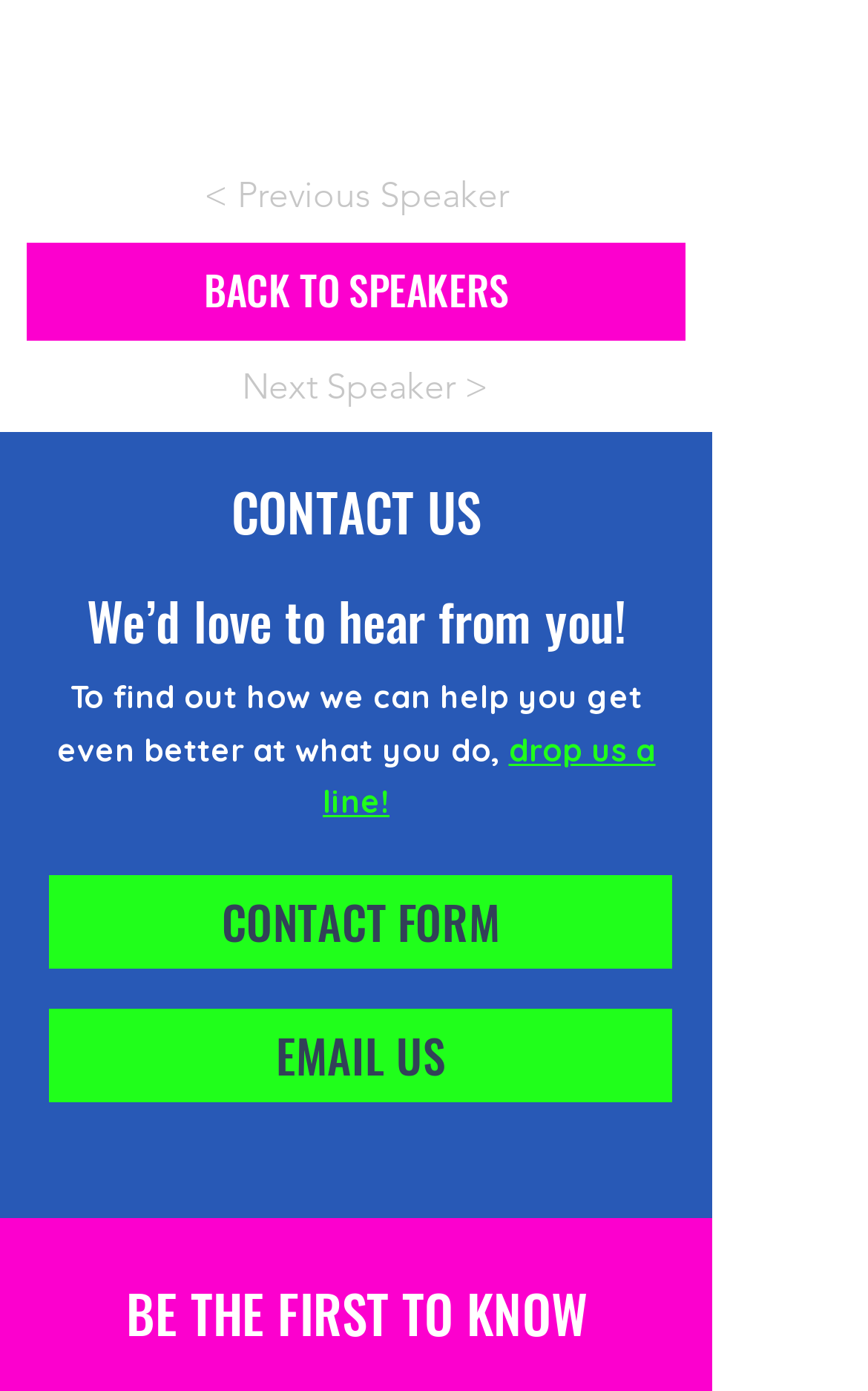How many social media links are there?
Offer a detailed and exhaustive answer to the question.

I counted the number of links in the Social Bar list, which are LinkedIn, Twitter, and Facebook, so there are 3 social media links.